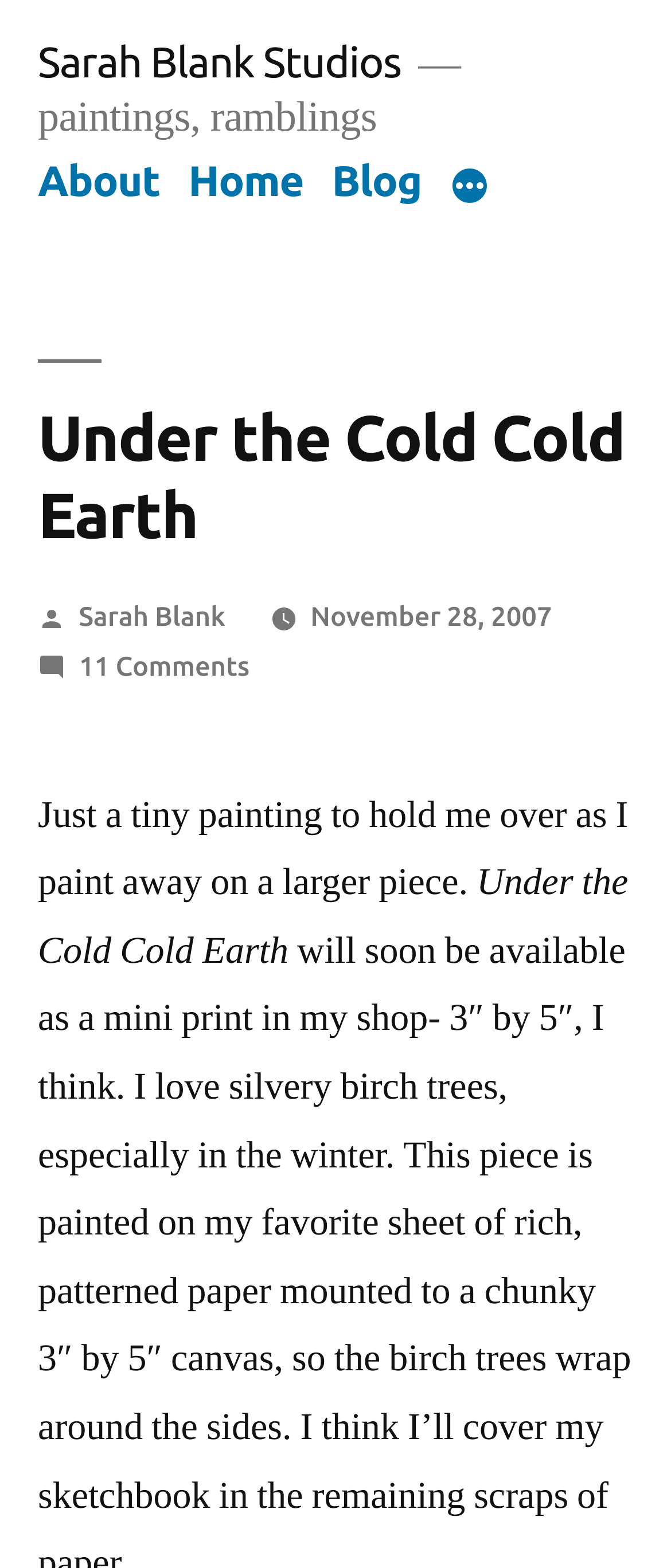What is the name of the artist?
From the details in the image, answer the question comprehensively.

The name of the artist can be found in the link 'Sarah Blank' which is located under the 'Posted by' text, indicating that Sarah Blank is the author of the post.